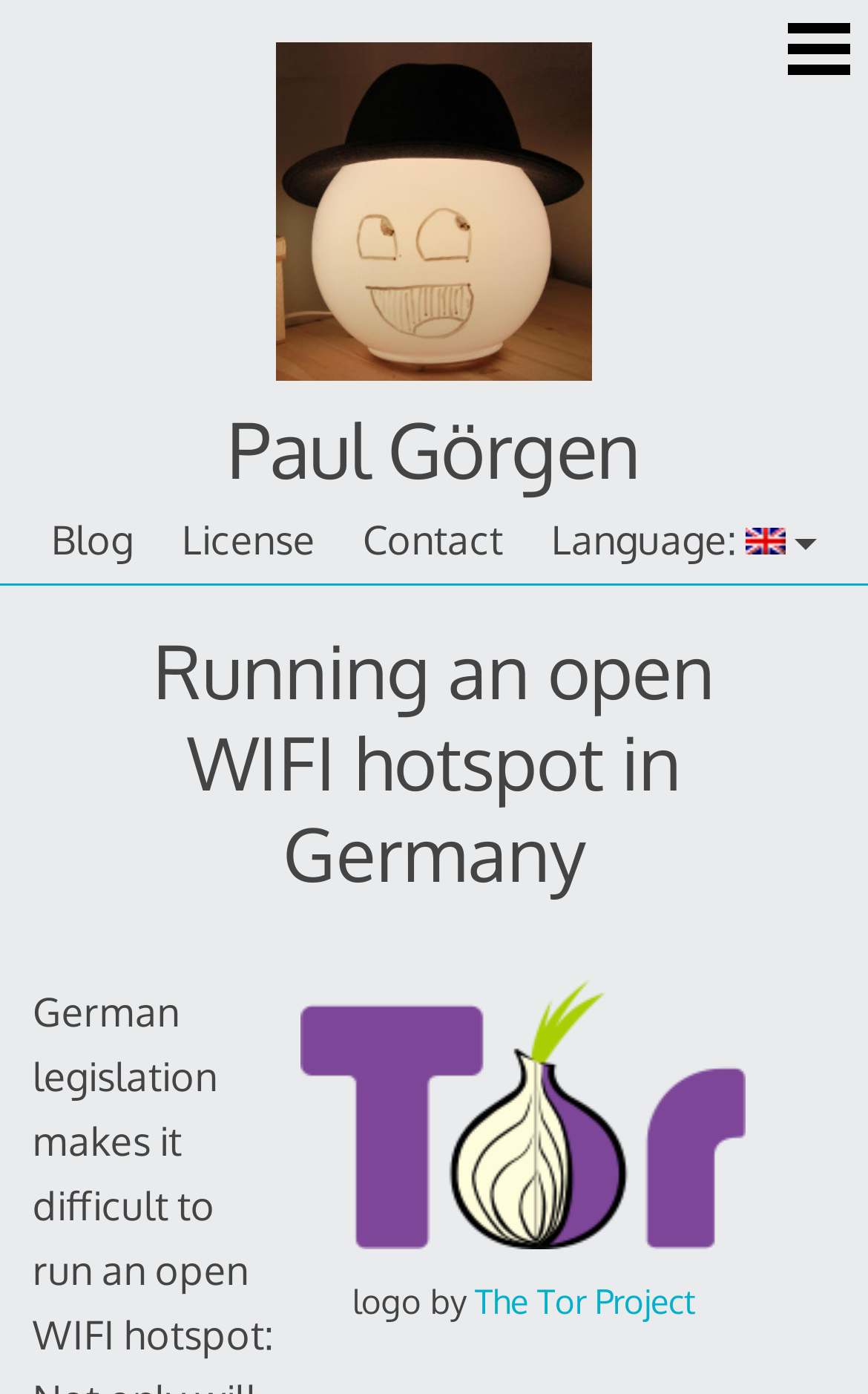Identify the bounding box coordinates of the region that needs to be clicked to carry out this instruction: "View the logo by The Tor Project". Provide these coordinates as four float numbers ranging from 0 to 1, i.e., [left, top, right, bottom].

[0.347, 0.703, 0.86, 0.896]